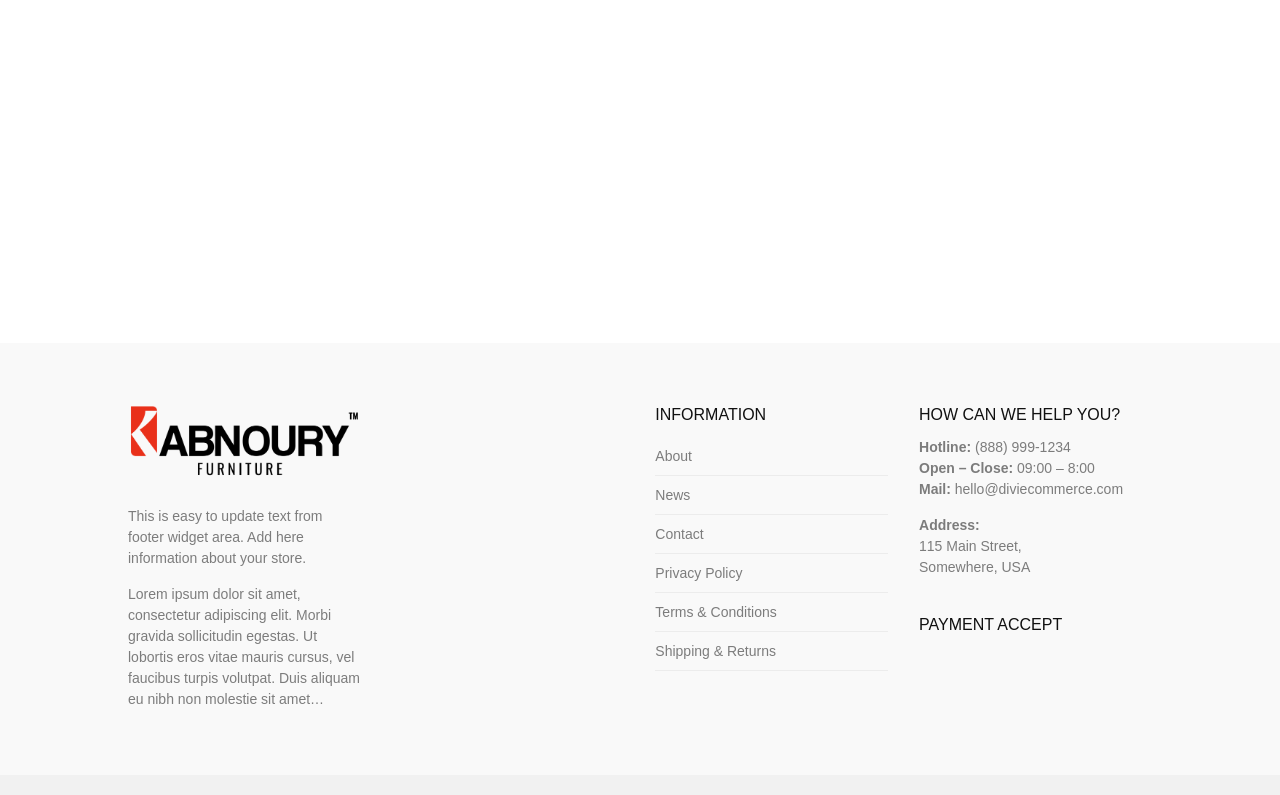How many images are there on the webpage?
Answer the question with a single word or phrase by looking at the picture.

3